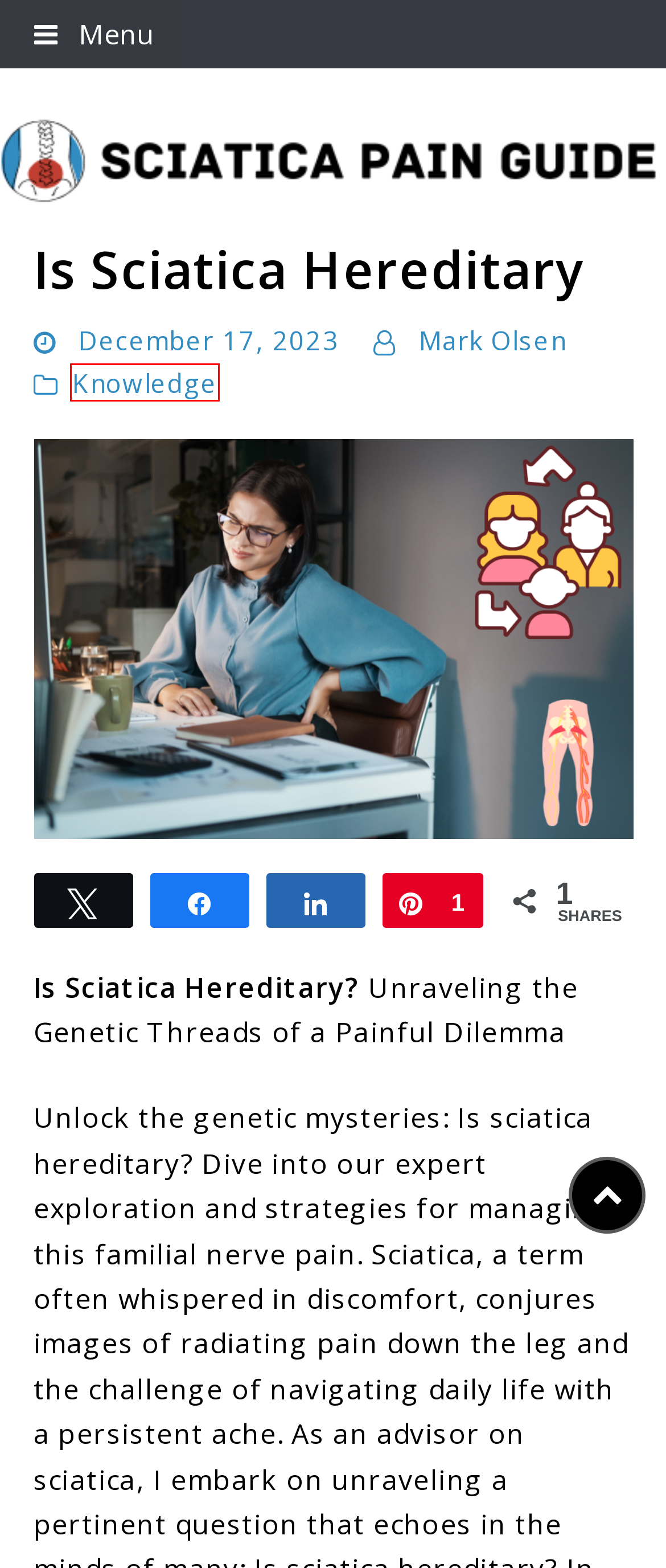Consider the screenshot of a webpage with a red bounding box and select the webpage description that best describes the new page that appears after clicking the element inside the red box. Here are the candidates:
A. Knowledge Archives - Sciatica Pain Guide
B. Sciatica Pain Guide - Discover Everything You Need To Know About Sciatica Pain
C. Terms & Conditions - Sciatica Pain Guide
D. Does Walking Help Sciatica - Sciatica Pain Guide
E. Sciatic Nerve Pain After Birth - Sciatica Pain Guide
F. What is the Fastest Way to Cure Sciatica - Sciatica Pain Guide
G. Disclaimer - Sciatica Pain Guide
H. Balanced Diet and Sciatica - Sciatica Pain Guide

A